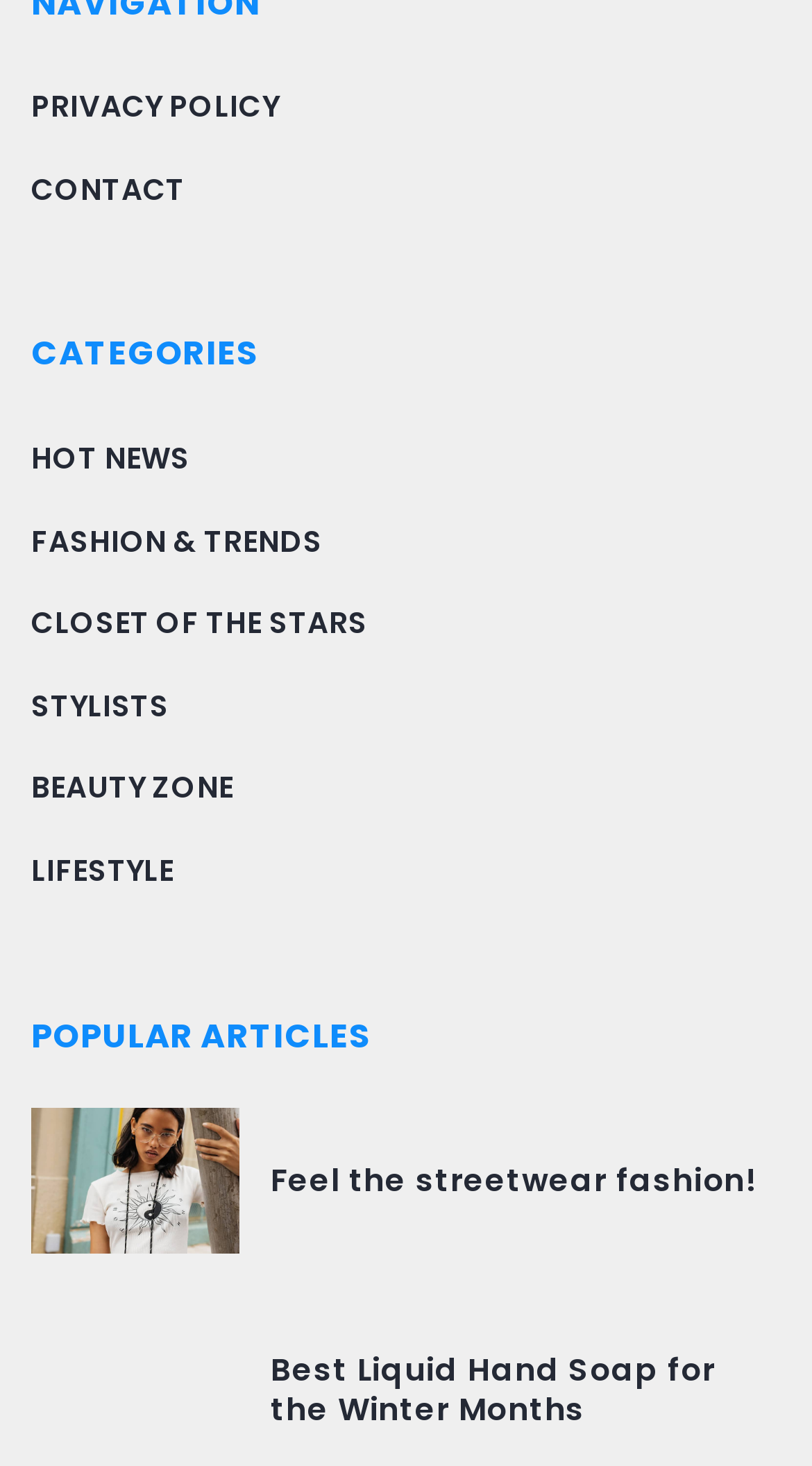How many categories are listed? Please answer the question using a single word or phrase based on the image.

7